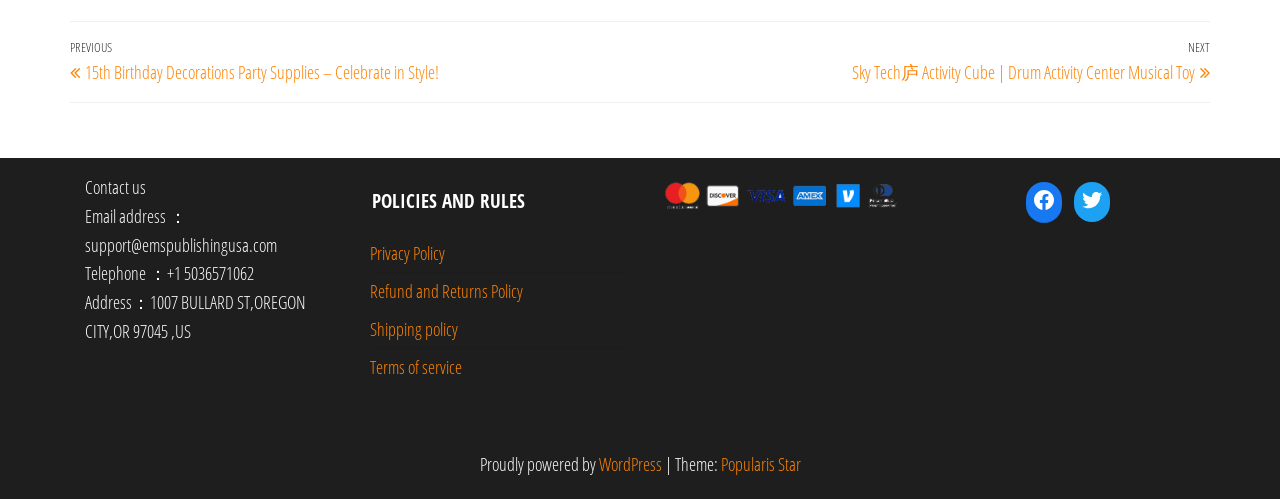Determine the bounding box coordinates of the region I should click to achieve the following instruction: "Follow on Facebook". Ensure the bounding box coordinates are four float numbers between 0 and 1, i.e., [left, top, right, bottom].

[0.801, 0.365, 0.829, 0.437]